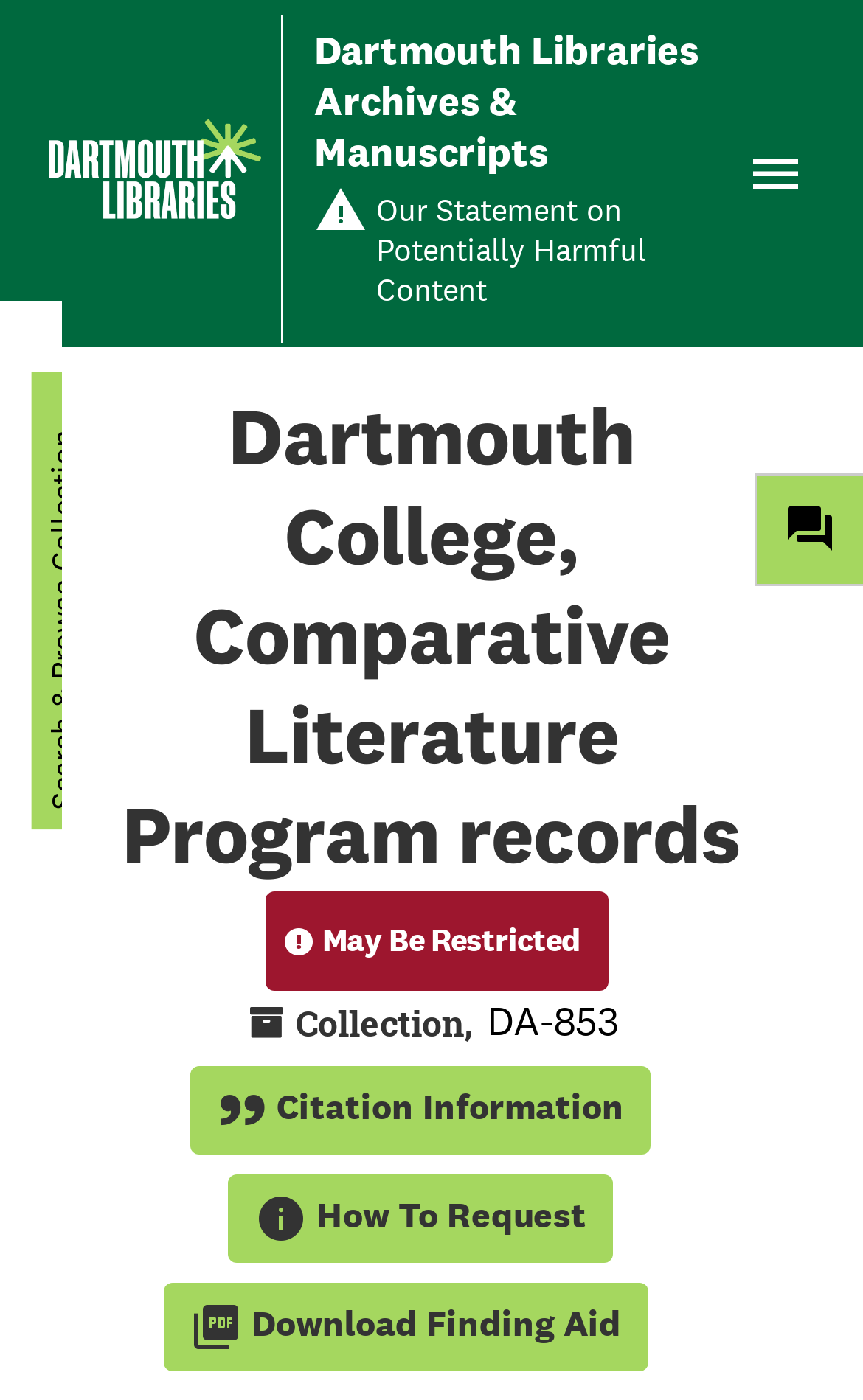Locate the bounding box coordinates of the element to click to perform the following action: 'Toggle navigation'. The coordinates should be given as four float values between 0 and 1, in the form of [left, top, right, bottom].

[0.851, 0.024, 0.944, 0.232]